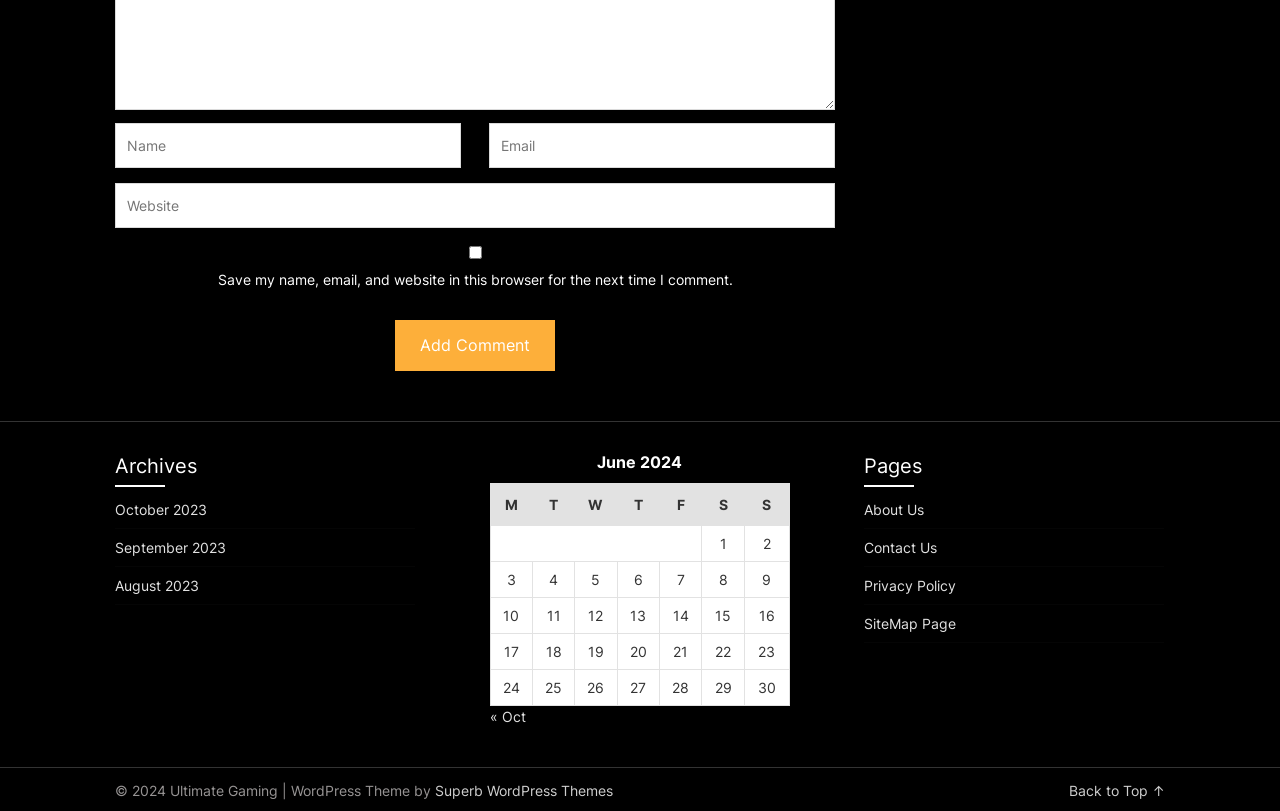Locate the UI element described by Privacy Policy in the provided webpage screenshot. Return the bounding box coordinates in the format (top-left x, top-left y, bottom-right x, bottom-right y), ensuring all values are between 0 and 1.

[0.675, 0.711, 0.747, 0.732]